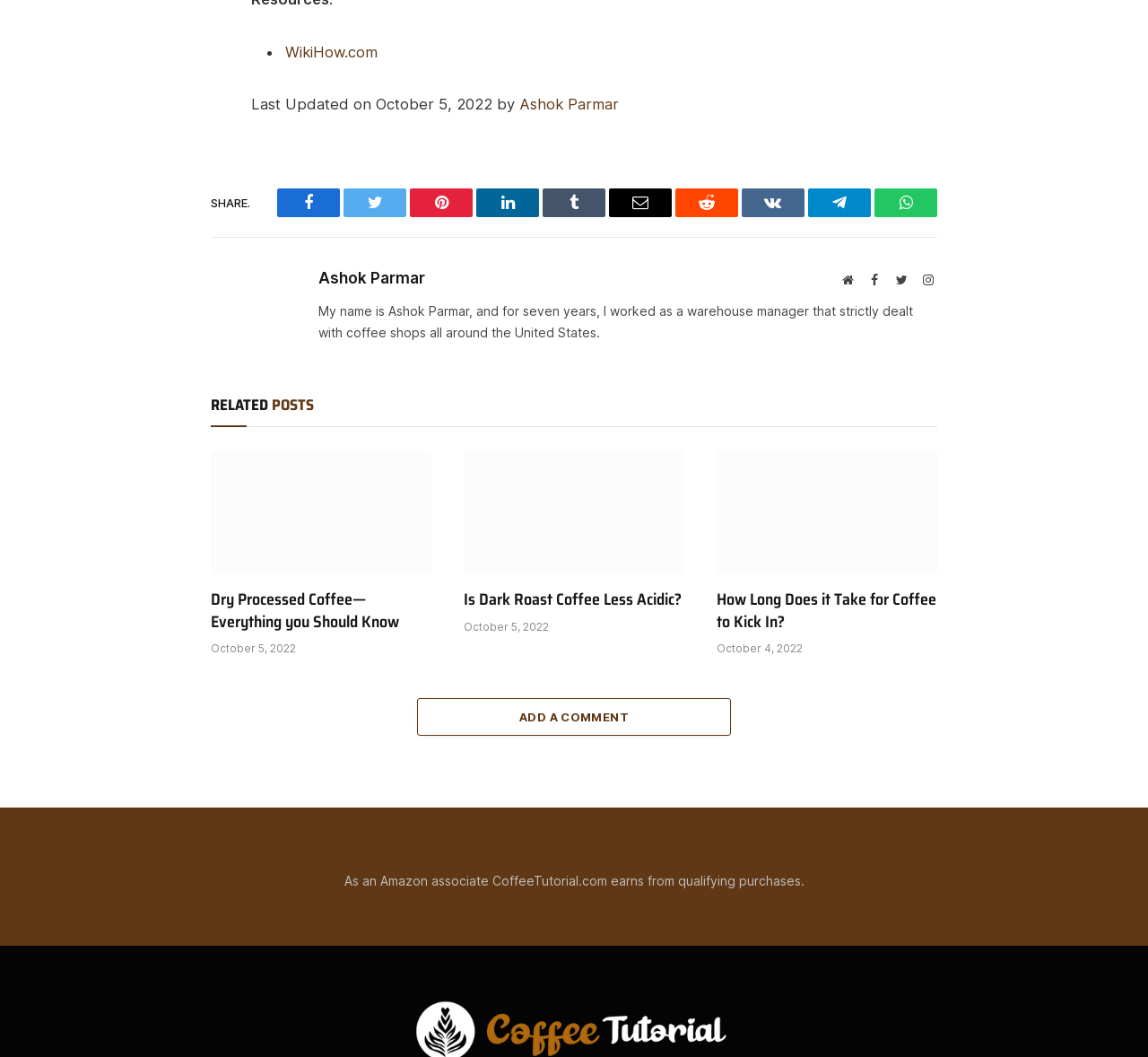Give a one-word or phrase response to the following question: How many social media links are there?

9